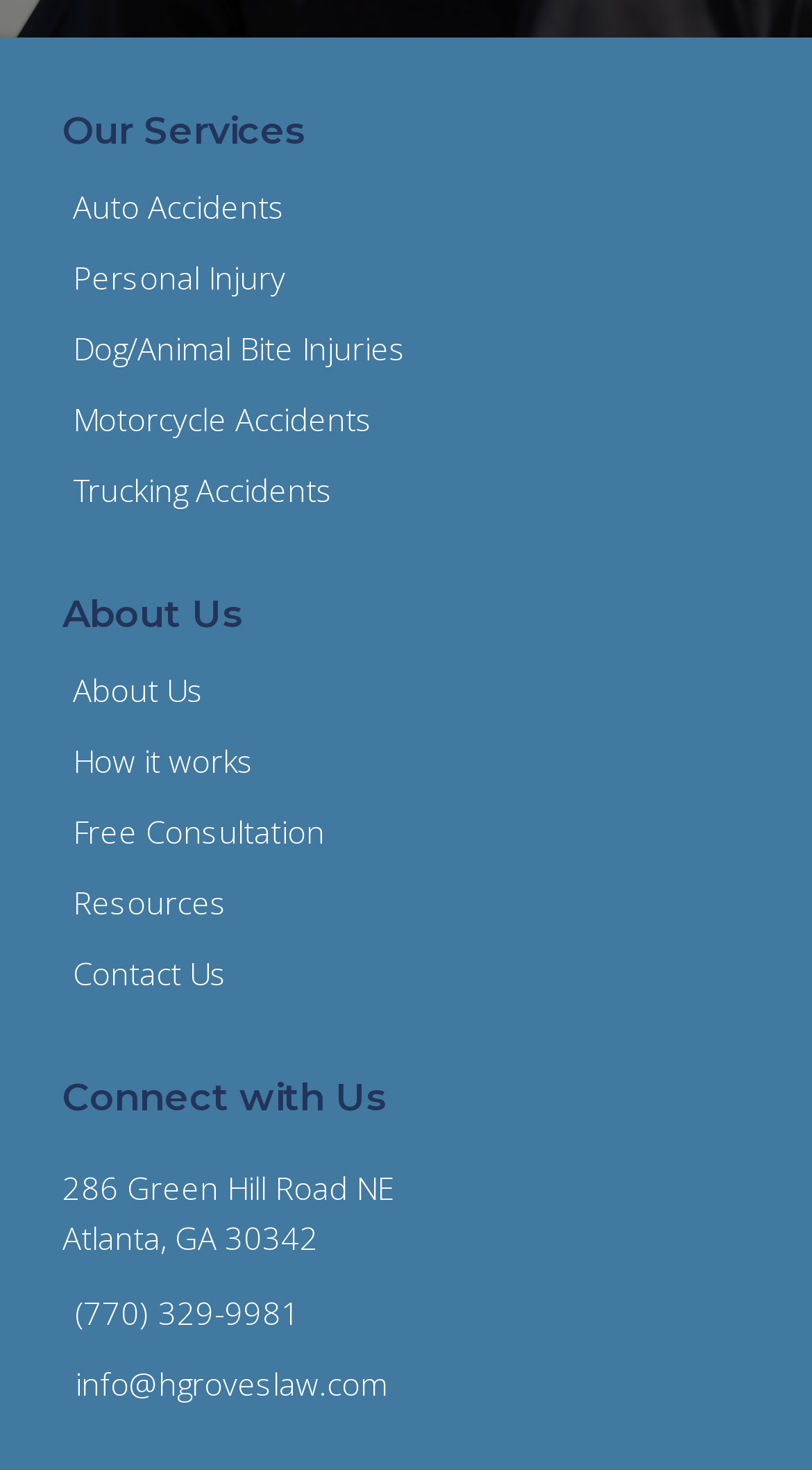Please provide a comprehensive response to the question below by analyzing the image: 
What is the address of the law firm?

The address of the law firm is mentioned in the 'Connect with Us' section, which is 286 Green Hill Road NE, Atlanta, GA 30342.